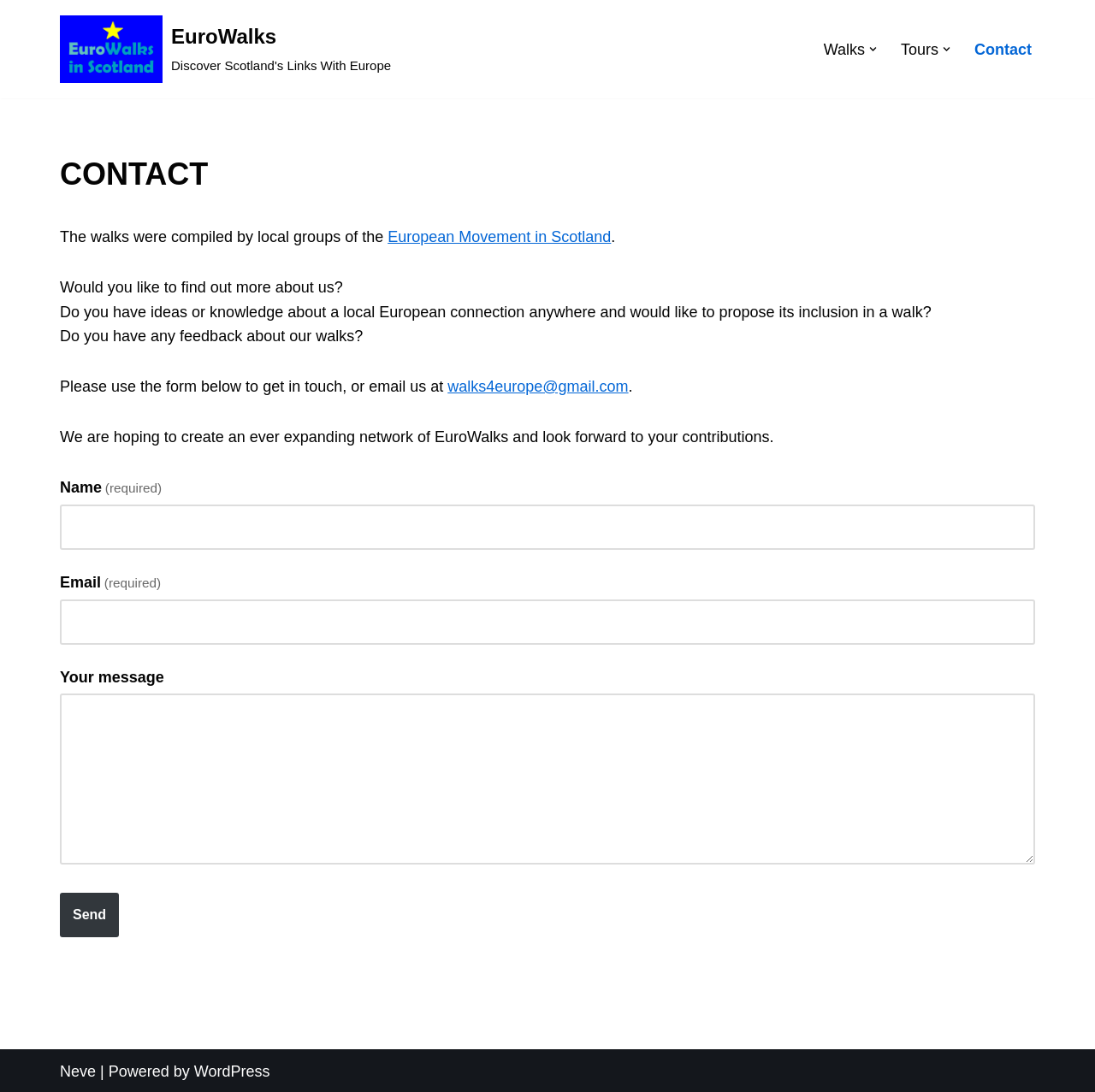Determine the bounding box coordinates of the clickable area required to perform the following instruction: "Fill in the 'Name' field". The coordinates should be represented as four float numbers between 0 and 1: [left, top, right, bottom].

[0.055, 0.462, 0.945, 0.503]